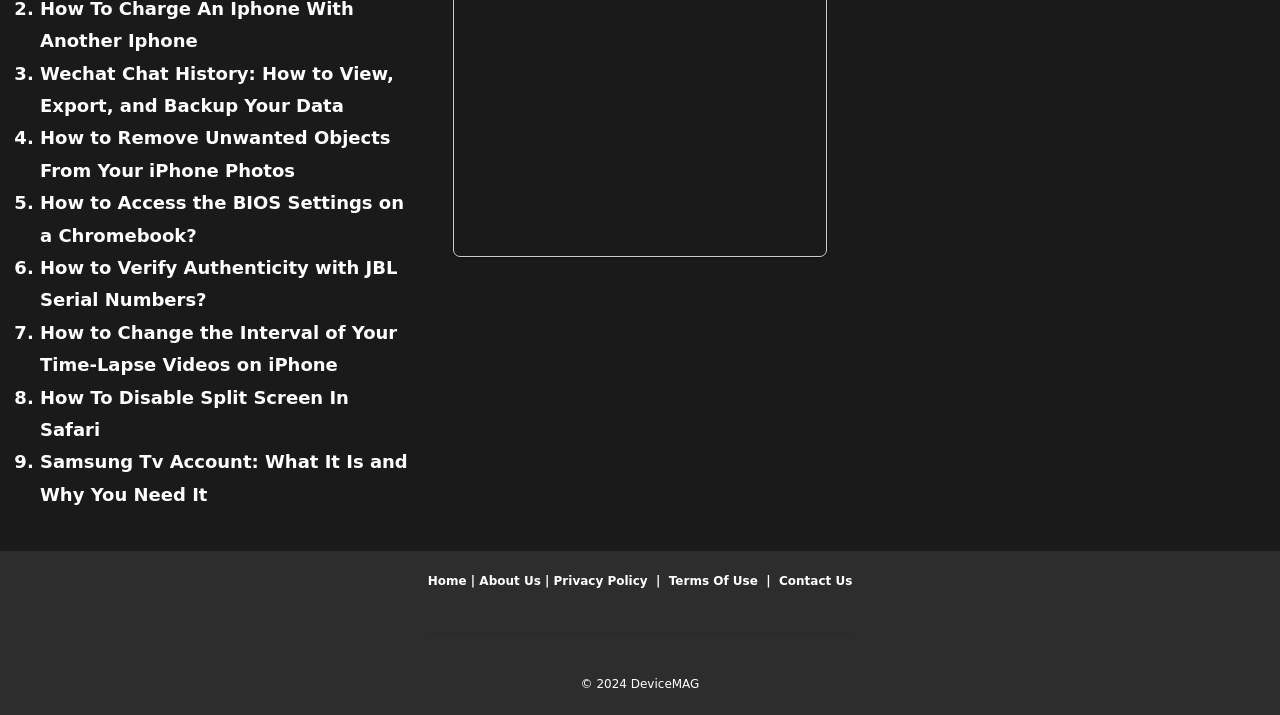Locate the UI element that matches the description Privacy Policy in the webpage screenshot. Return the bounding box coordinates in the format (top-left x, top-left y, bottom-right x, bottom-right y), with values ranging from 0 to 1.

[0.432, 0.803, 0.509, 0.823]